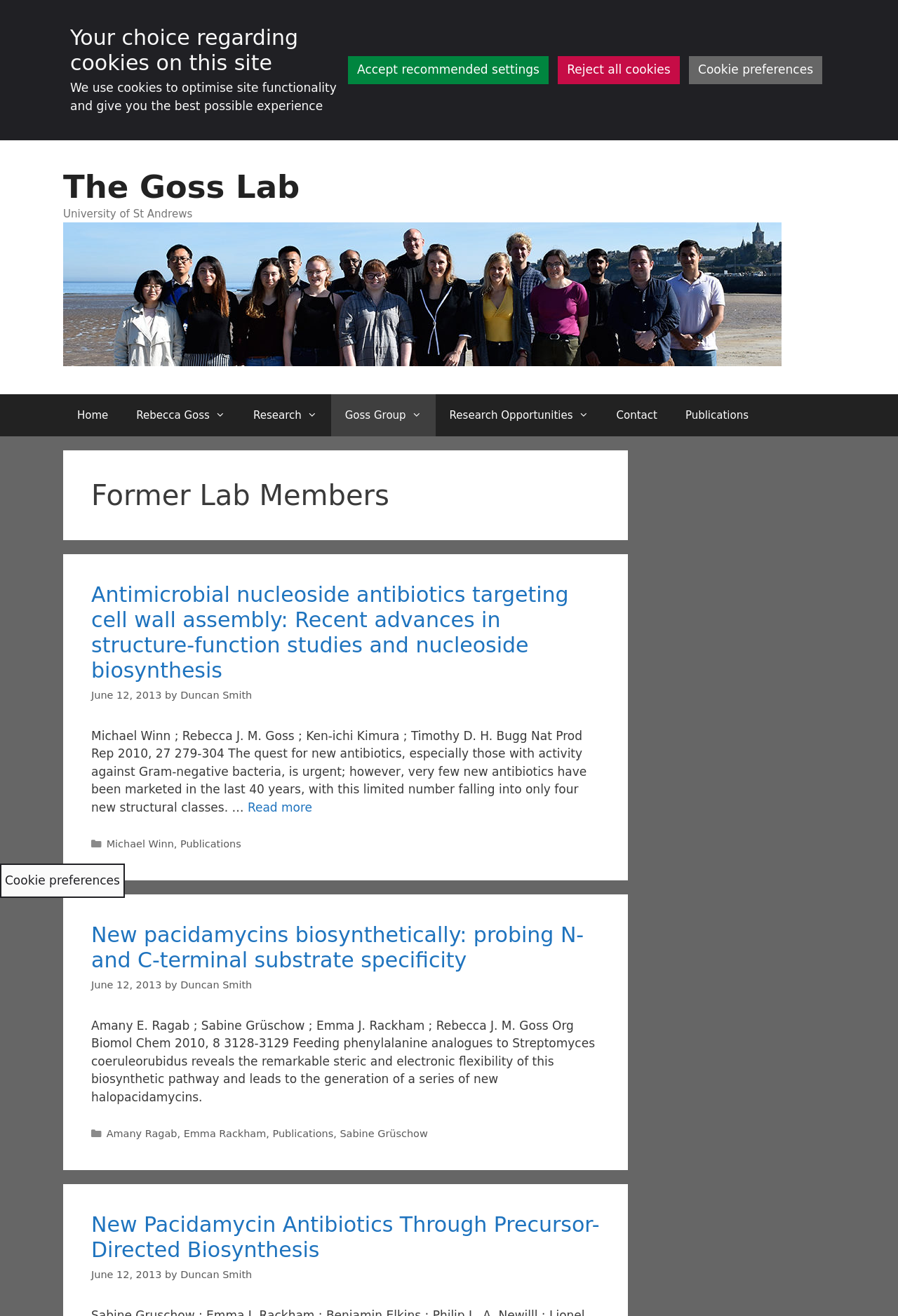Please answer the following question using a single word or phrase: How many former lab members are listed on this page?

3